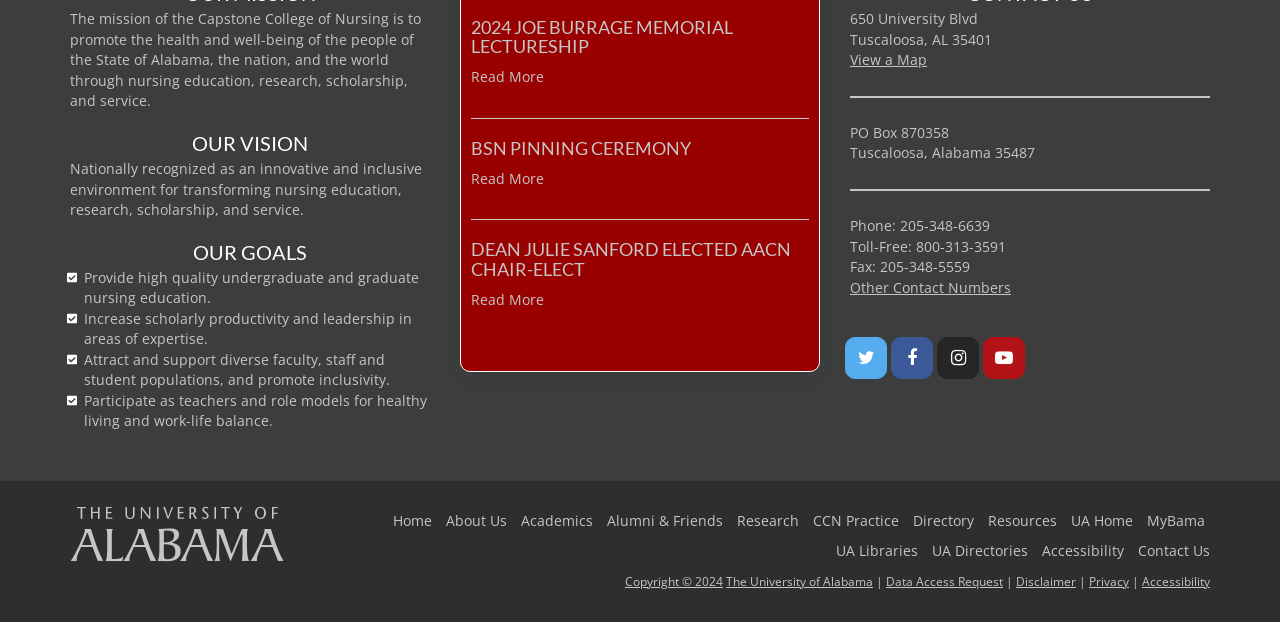Find the bounding box coordinates for the HTML element described as: "2024 Joe Burrage Memorial Lectureship". The coordinates should consist of four float values between 0 and 1, i.e., [left, top, right, bottom].

[0.368, 0.025, 0.573, 0.092]